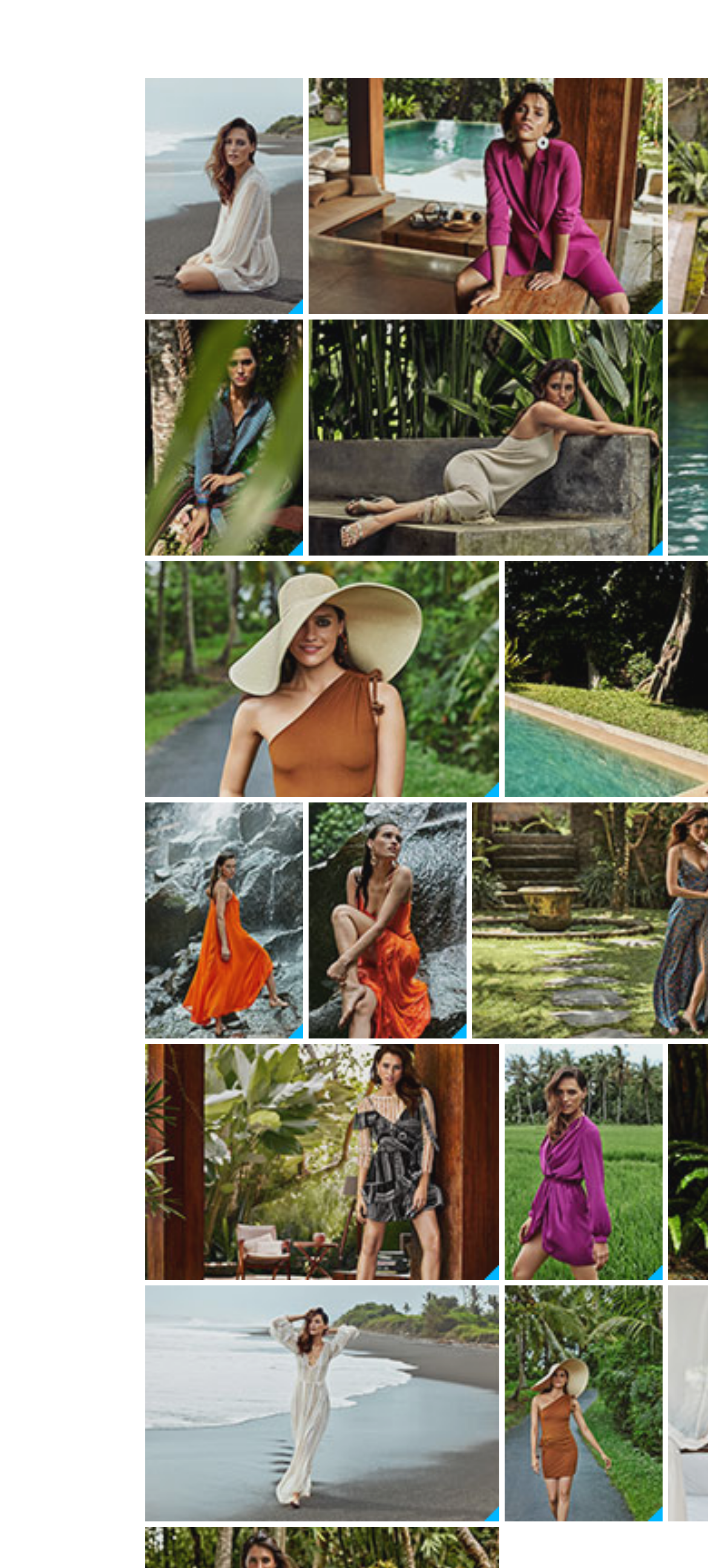What is the purpose of the images accompanying the download links?
Provide a thorough and detailed answer to the question.

By analyzing the emphasis elements accompanying the images, I inferred that the images are used to draw attention to the download links, making them more prominent on the webpage.